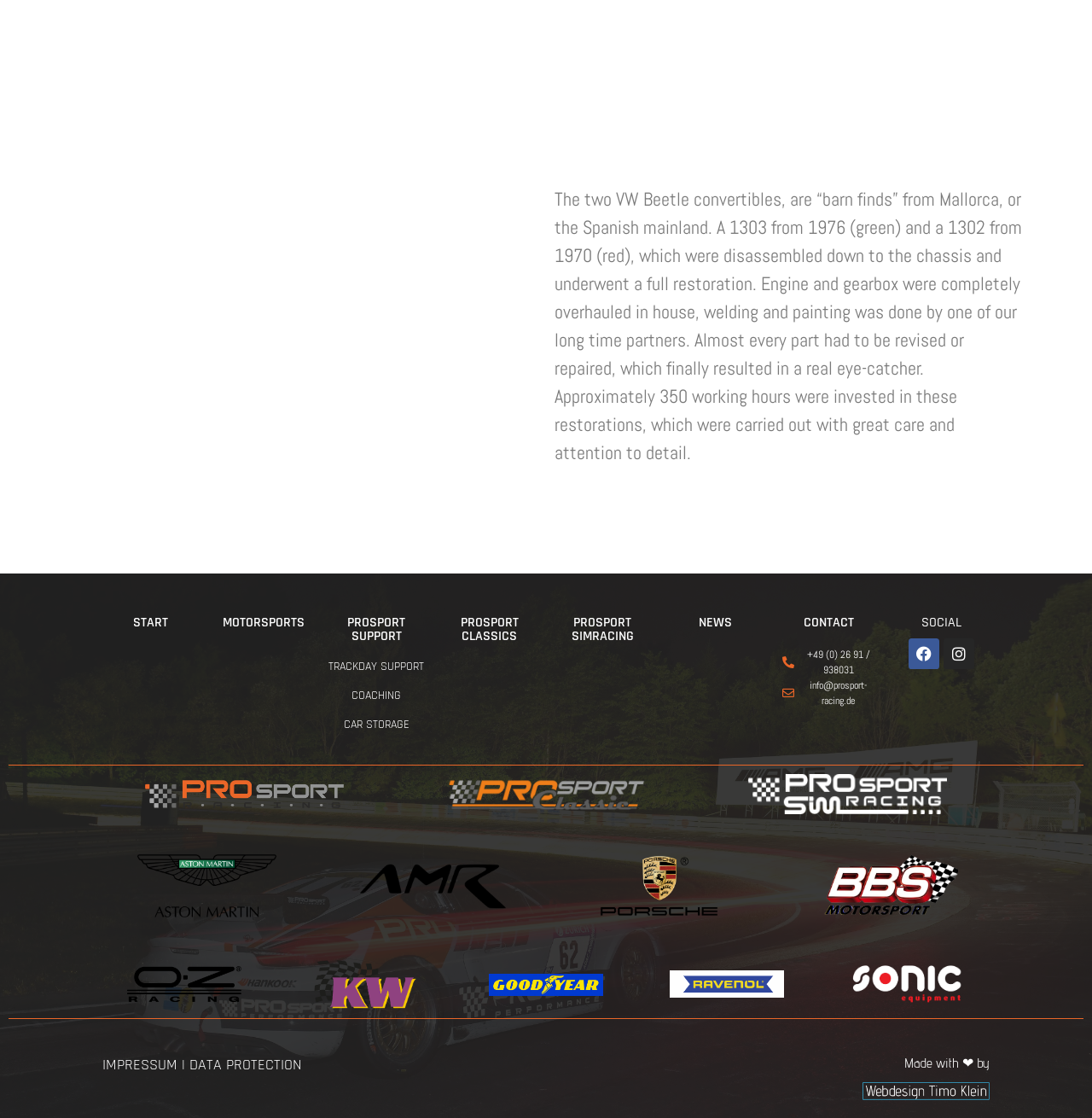Answer the question below with a single word or a brief phrase: 
How many social media links are provided at the bottom of the webpage?

2